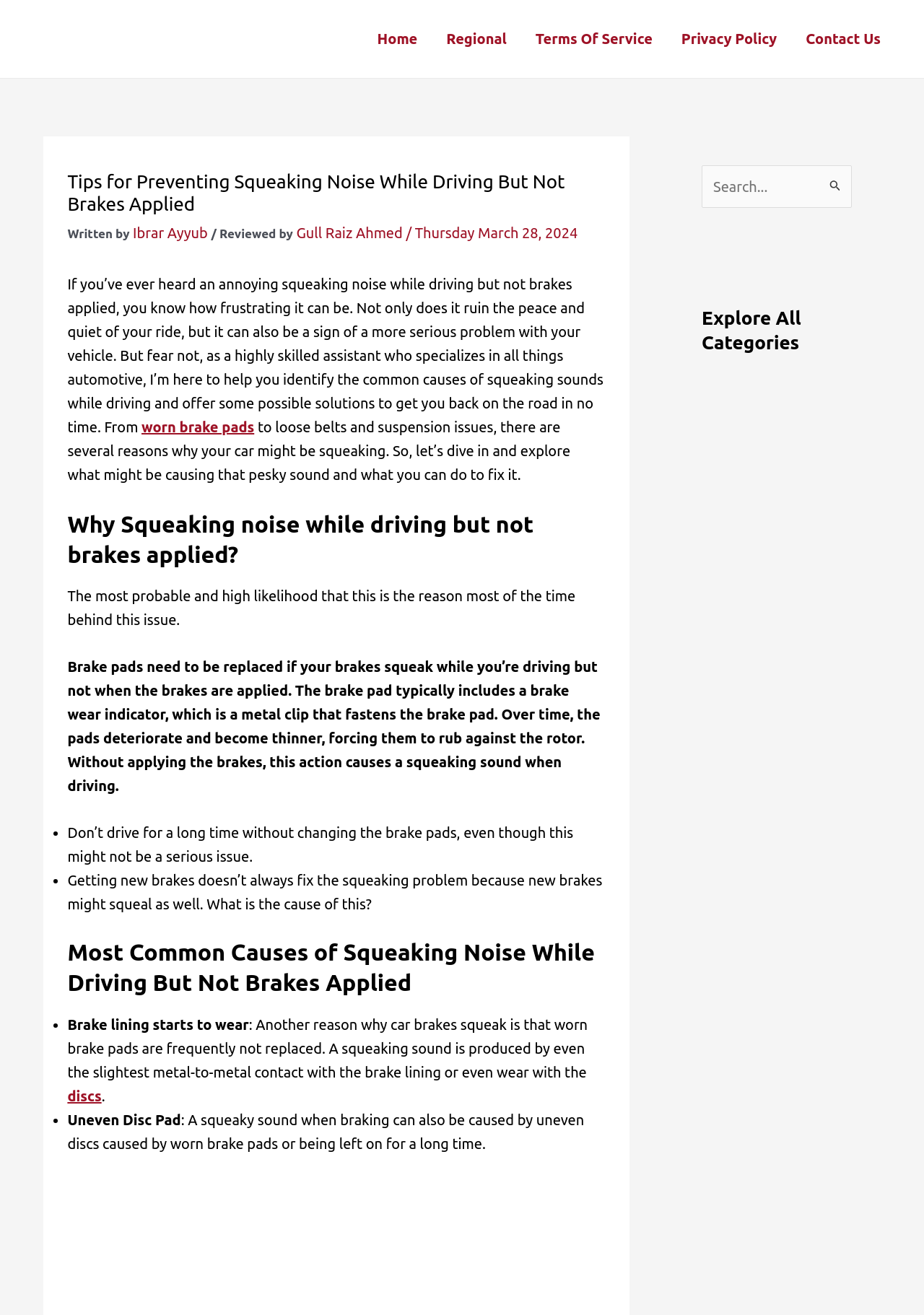What is the purpose of the brake wear indicator?
Examine the image and give a concise answer in one word or a short phrase.

To indicate when brake pads need to be replaced